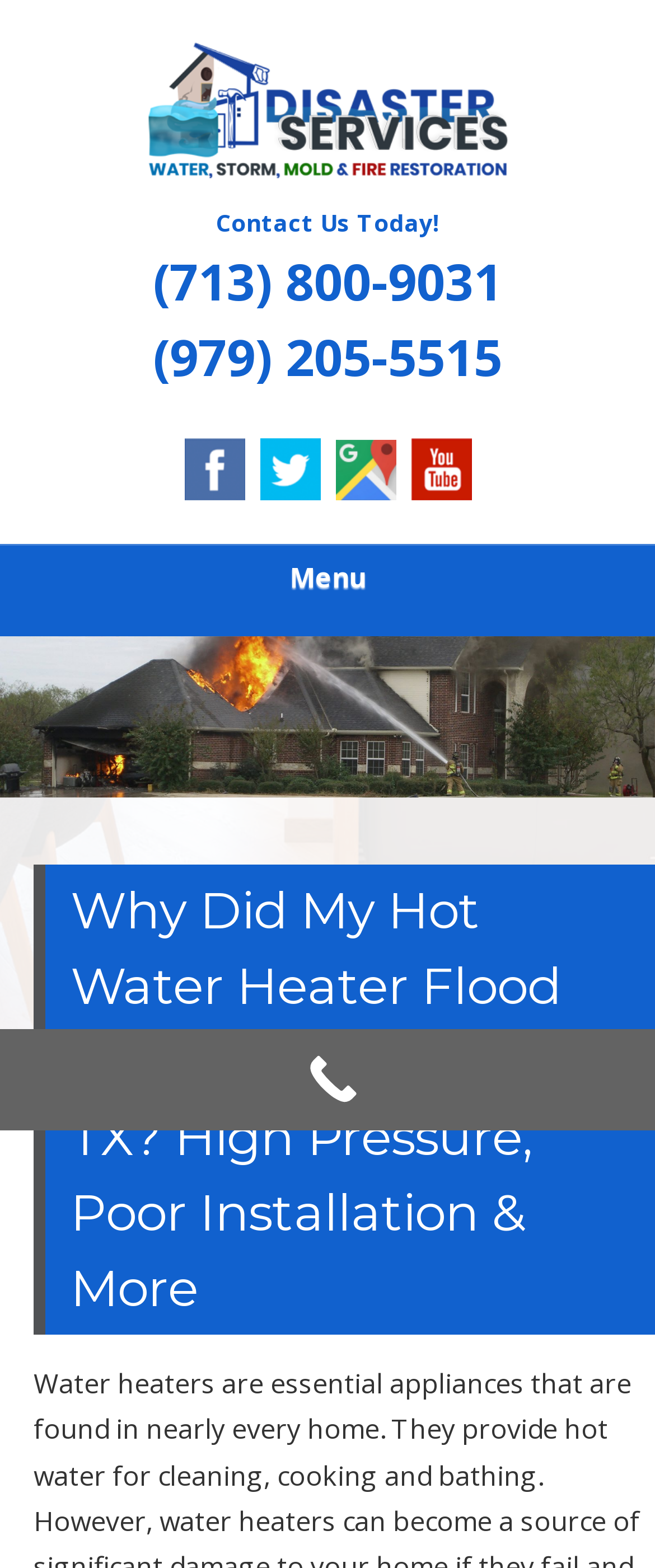Specify the bounding box coordinates of the region I need to click to perform the following instruction: "Click the 'Facebook' link". The coordinates must be four float numbers in the range of 0 to 1, i.e., [left, top, right, bottom].

[0.276, 0.298, 0.378, 0.327]